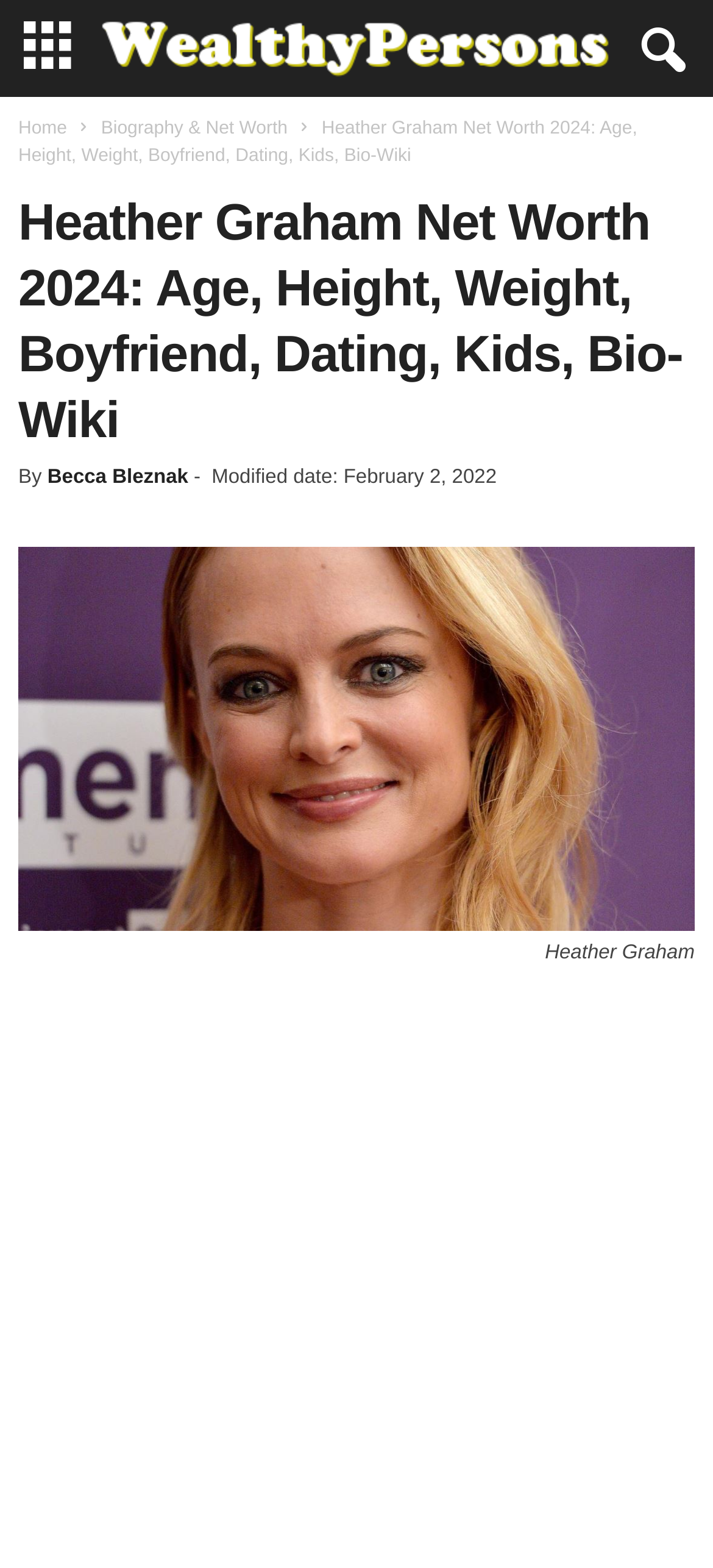Locate the UI element described by Home and provide its bounding box coordinates. Use the format (top-left x, top-left y, bottom-right x, bottom-right y) with all values as floating point numbers between 0 and 1.

[0.026, 0.076, 0.094, 0.089]